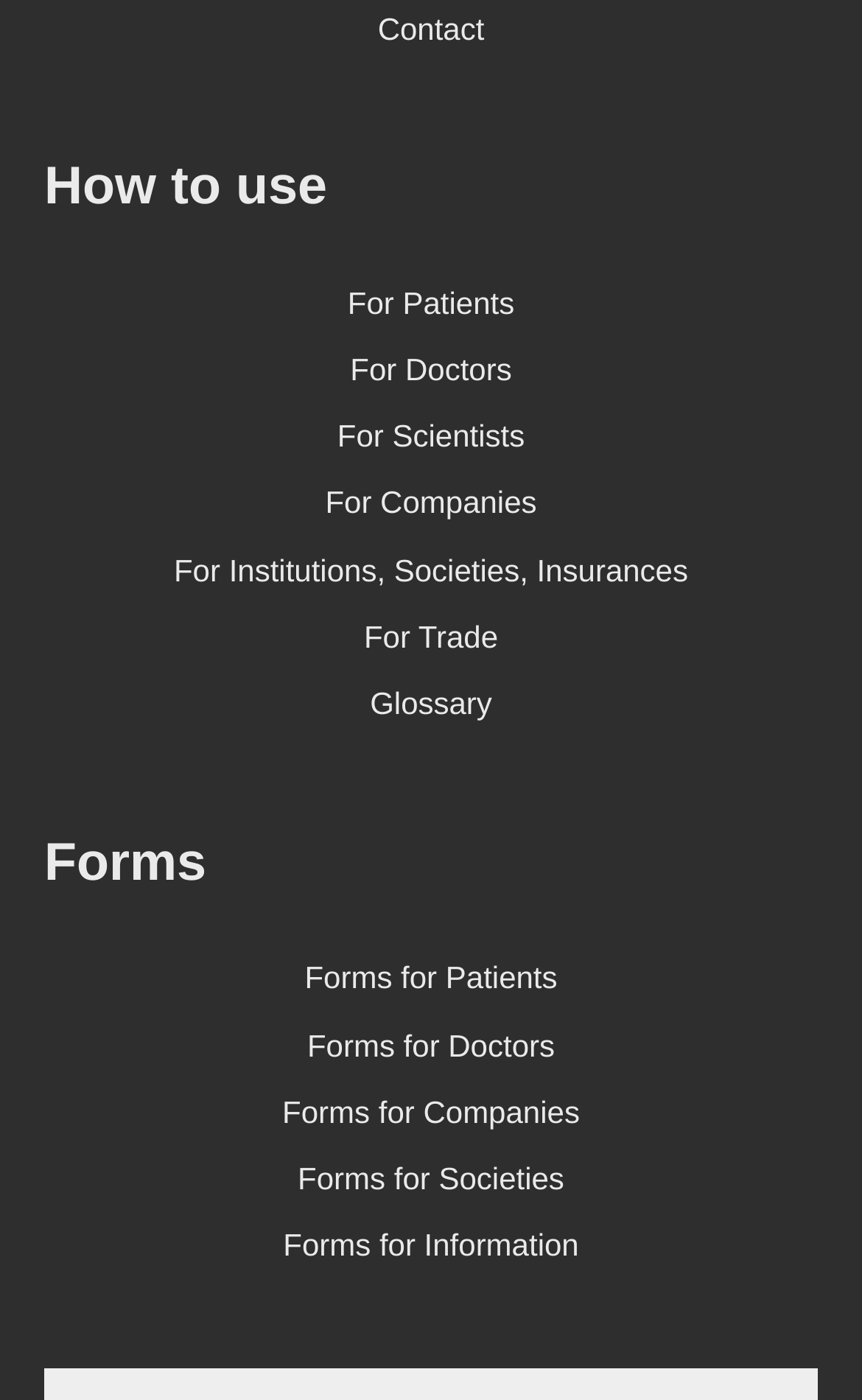Find and specify the bounding box coordinates that correspond to the clickable region for the instruction: "Access 'For Doctors'".

[0.051, 0.24, 0.949, 0.288]